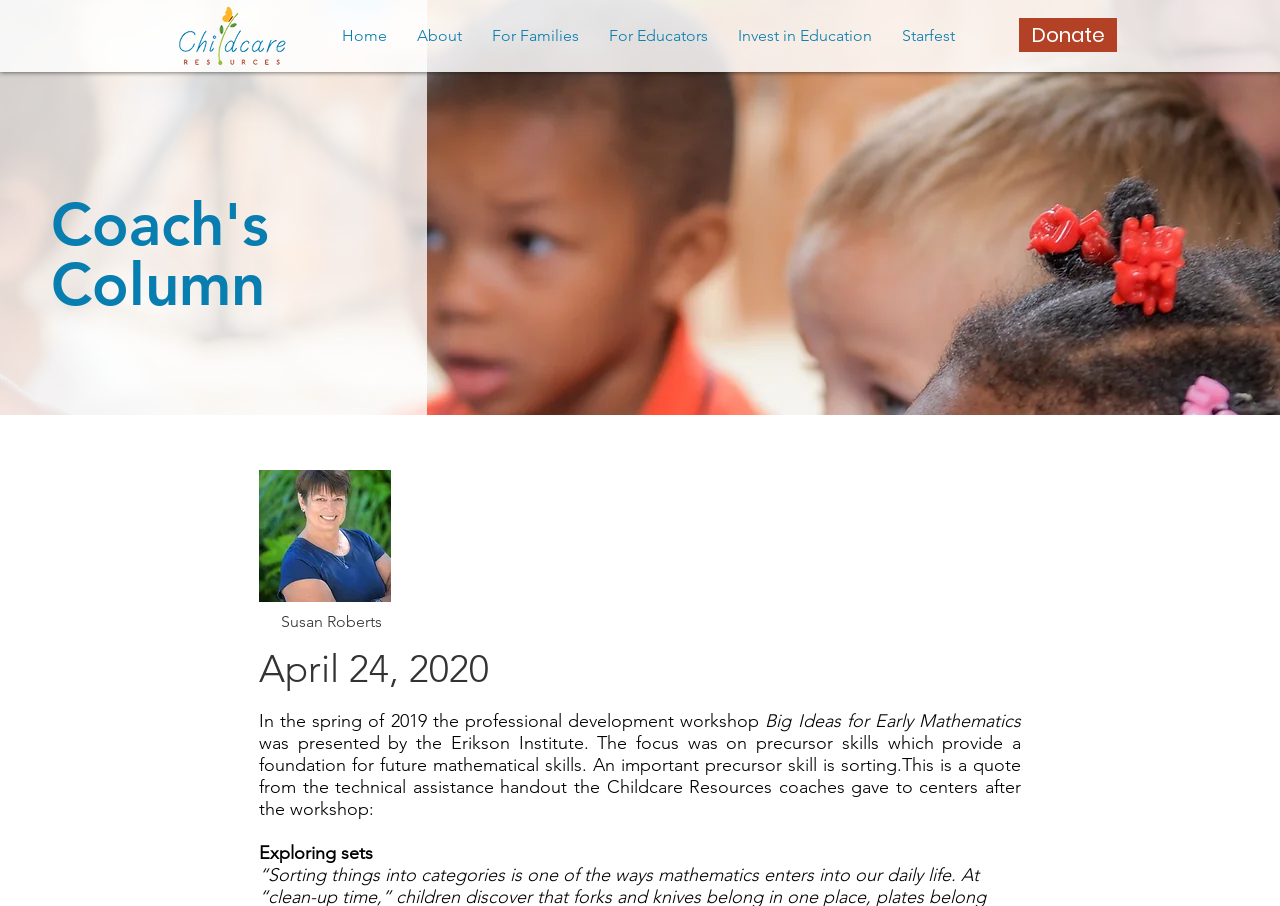Bounding box coordinates must be specified in the format (top-left x, top-left y, bottom-right x, bottom-right y). All values should be floating point numbers between 0 and 1. What are the bounding box coordinates of the UI element described as: Invest in Education

[0.565, 0.014, 0.693, 0.064]